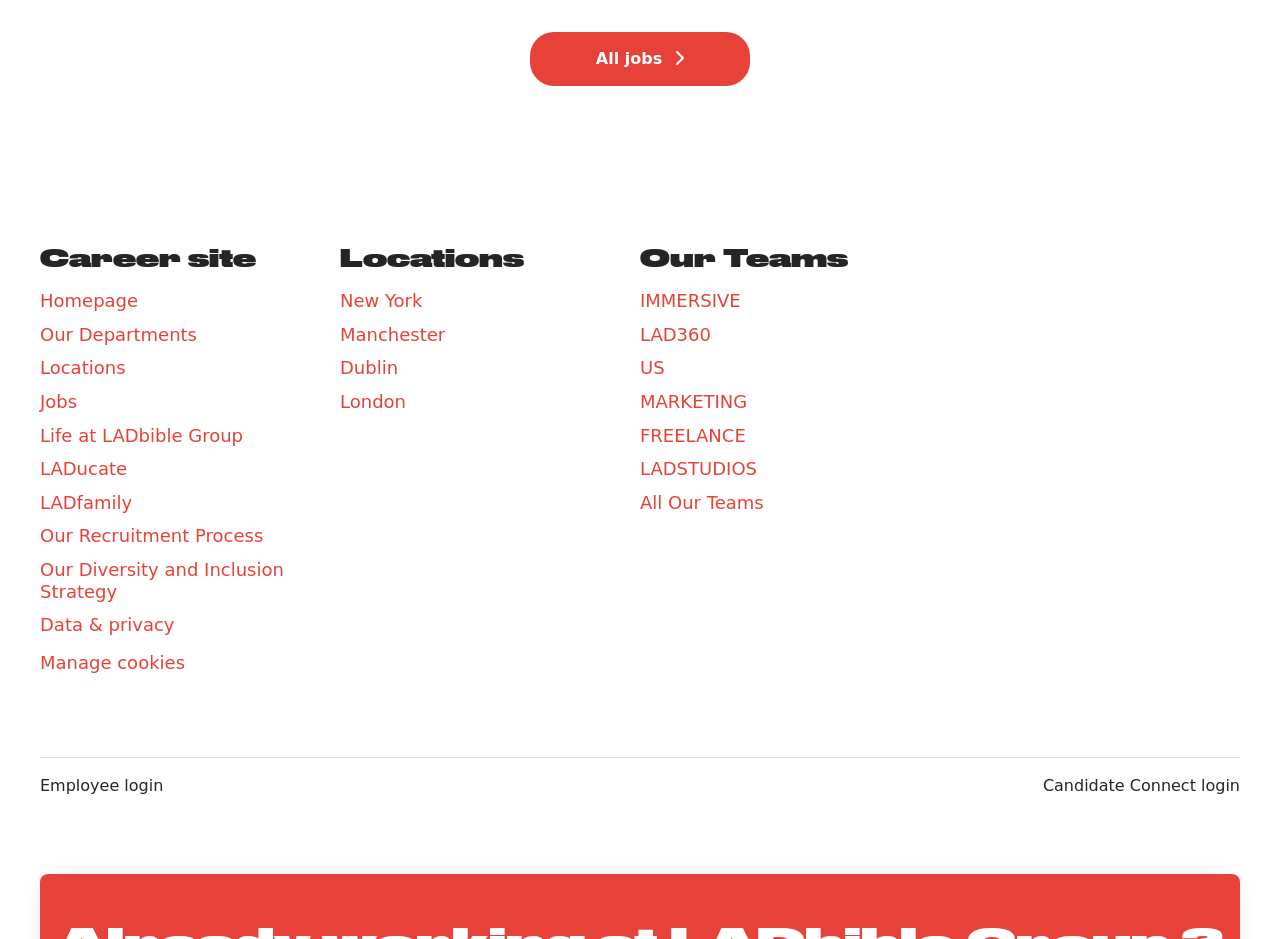What is the purpose of the 'Manage cookies' button?
Using the screenshot, give a one-word or short phrase answer.

To manage cookies